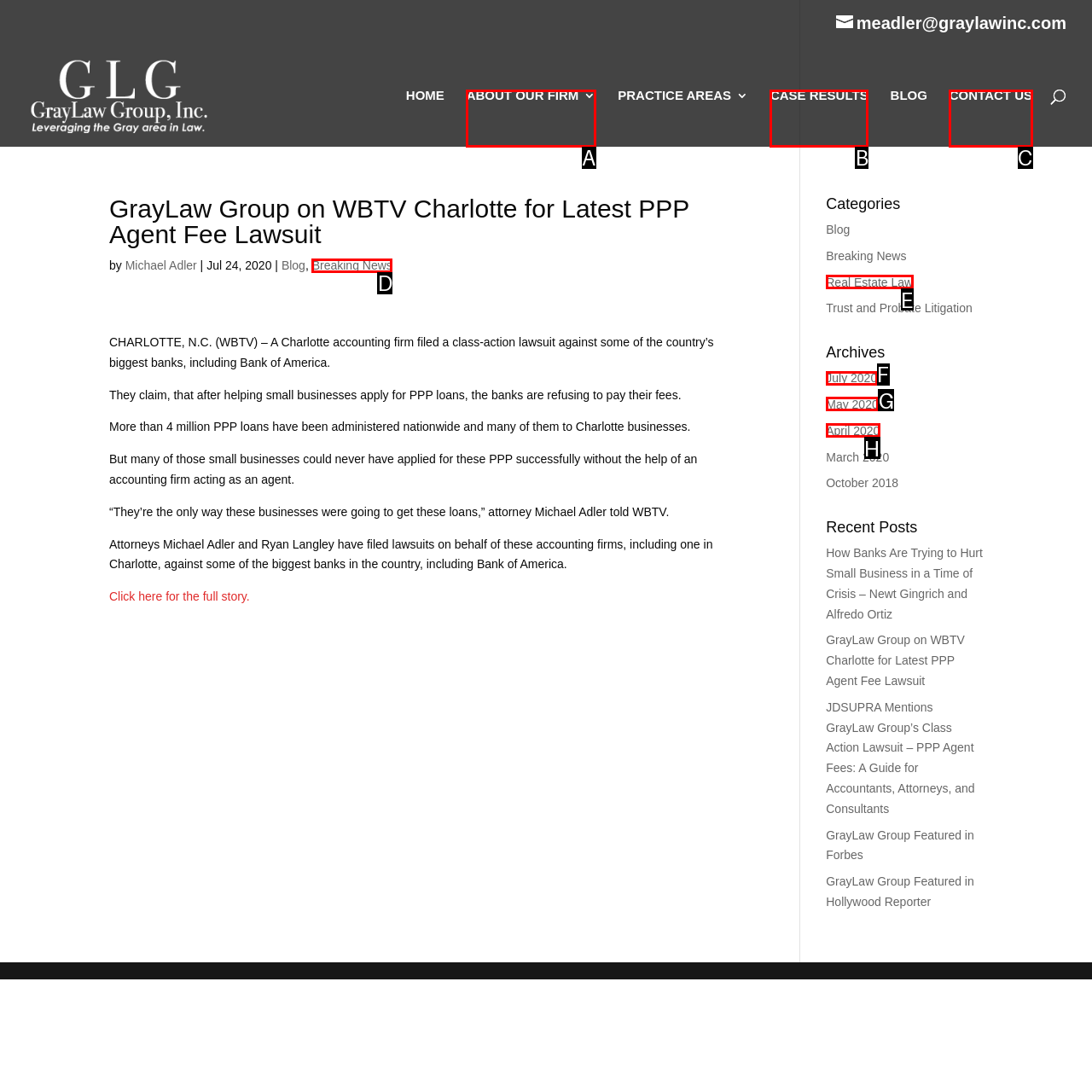Select the HTML element that corresponds to the description: ABOUT OUR FIRM. Answer with the letter of the matching option directly from the choices given.

A